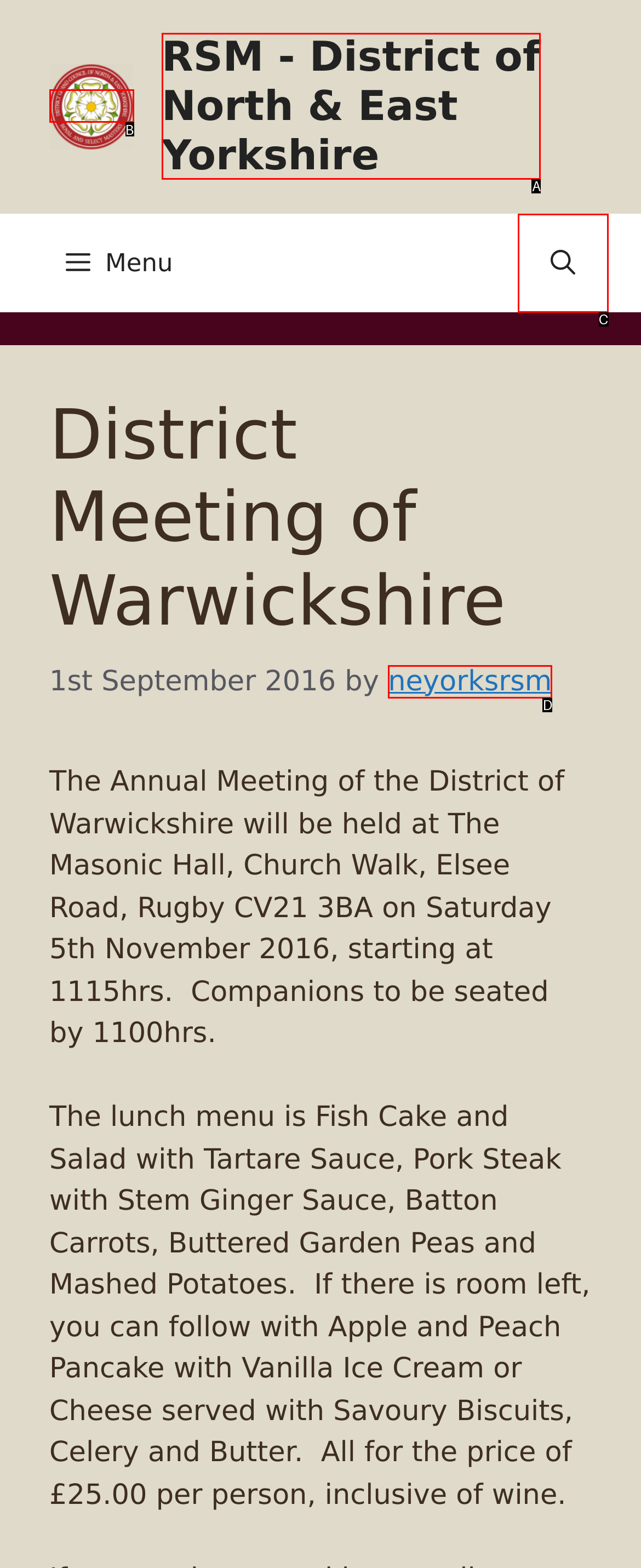Find the option that aligns with: aria-label="Open search"
Provide the letter of the corresponding option.

C